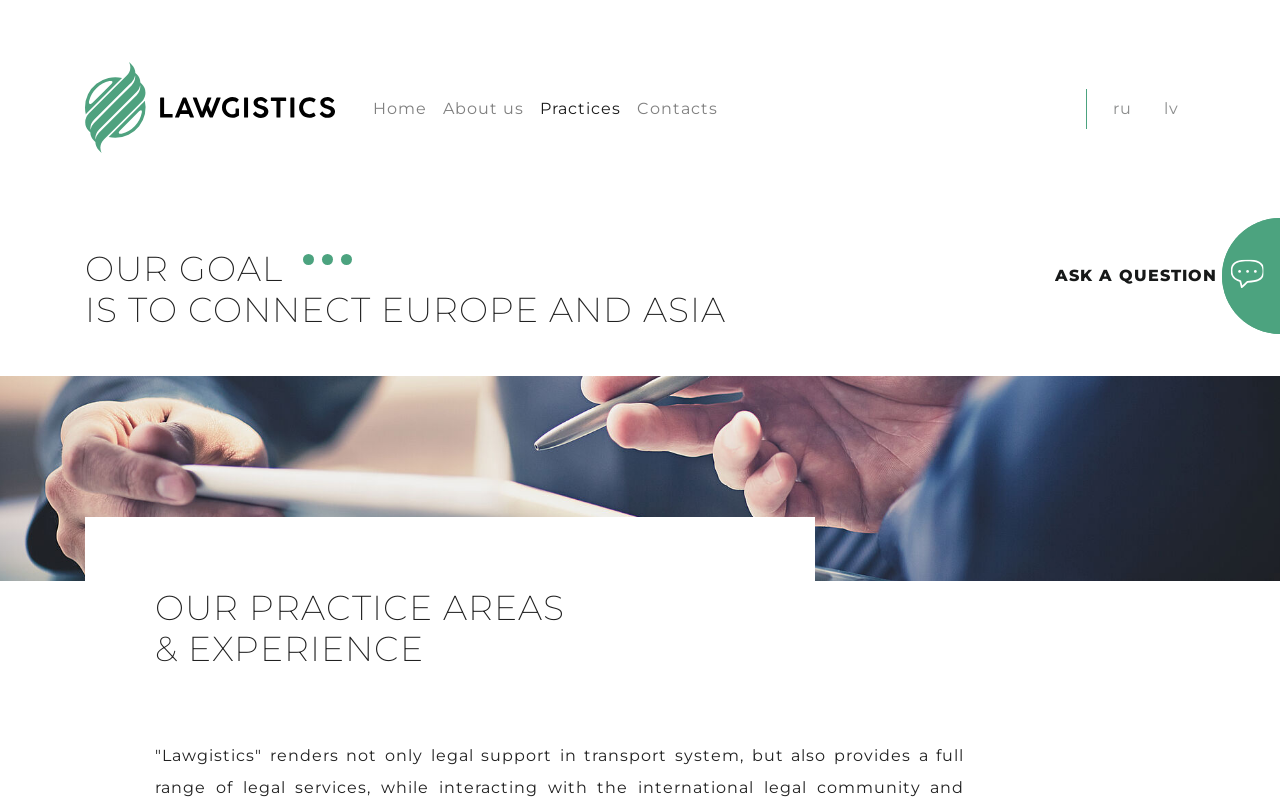Identify the bounding box coordinates necessary to click and complete the given instruction: "Click on the 'Ask a question' button".

[0.955, 0.273, 1.0, 0.418]